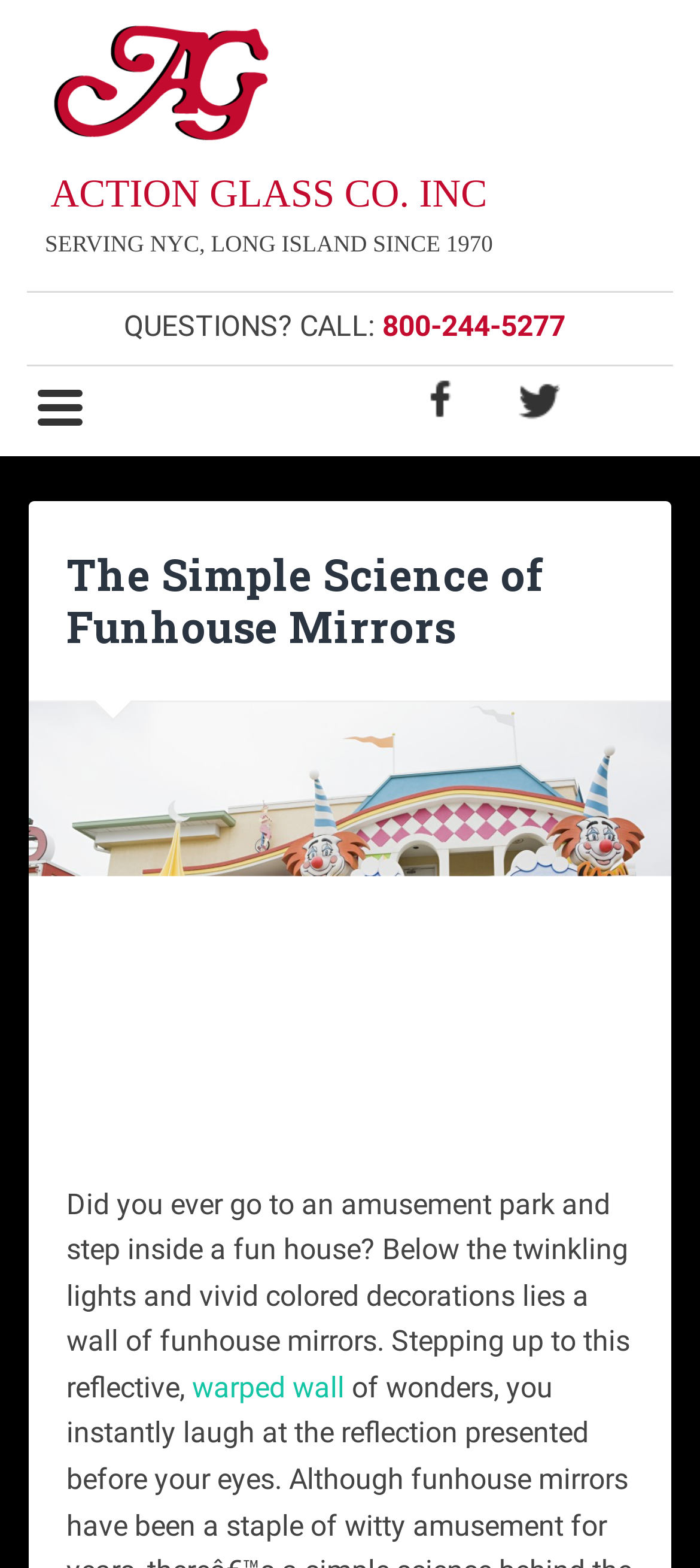What is the date mentioned in the image caption?
Refer to the screenshot and answer in one word or phrase.

August 10, 2017